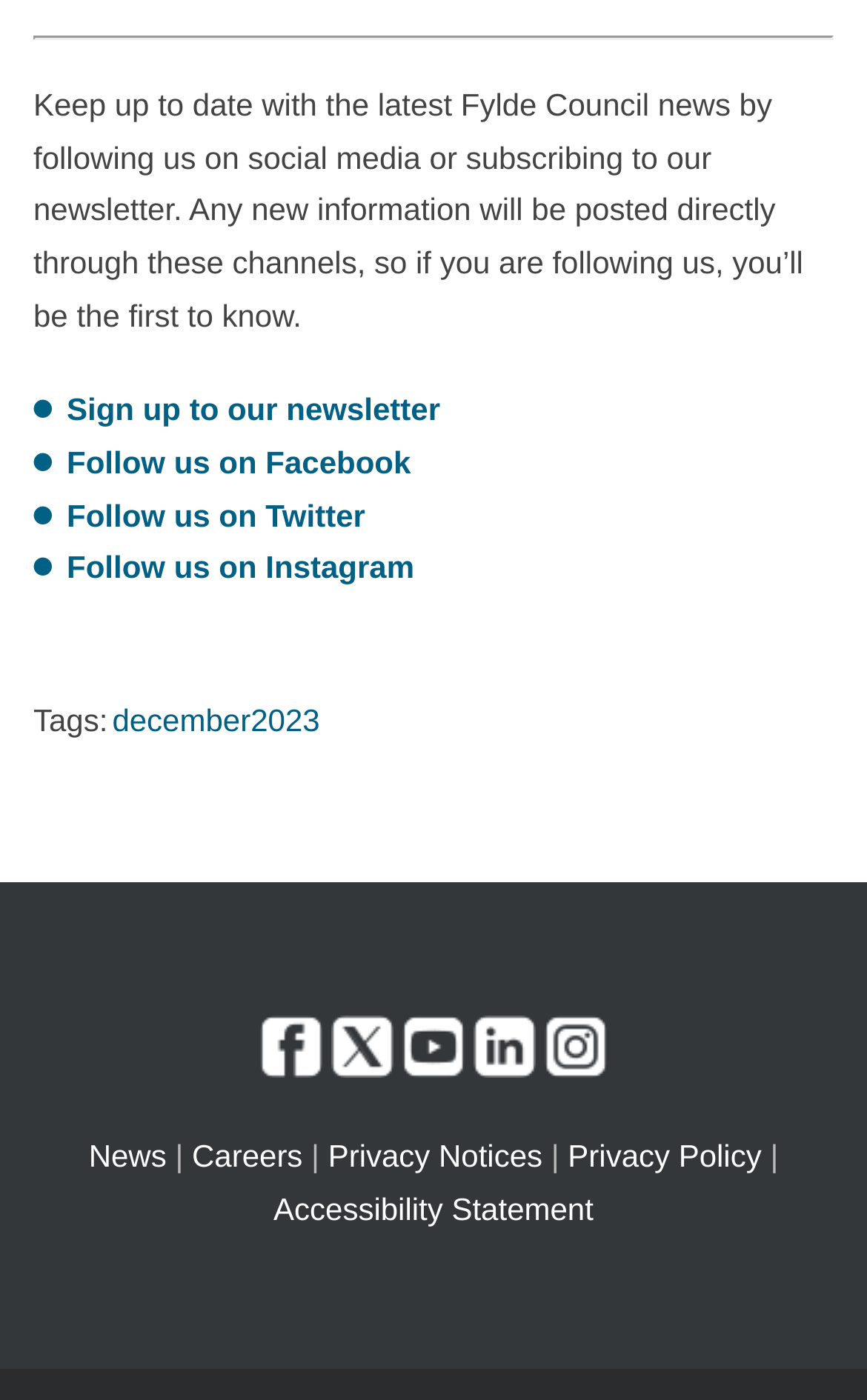Find the bounding box coordinates of the clickable region needed to perform the following instruction: "Read Privacy Policy". The coordinates should be provided as four float numbers between 0 and 1, i.e., [left, top, right, bottom].

[0.655, 0.812, 0.878, 0.838]